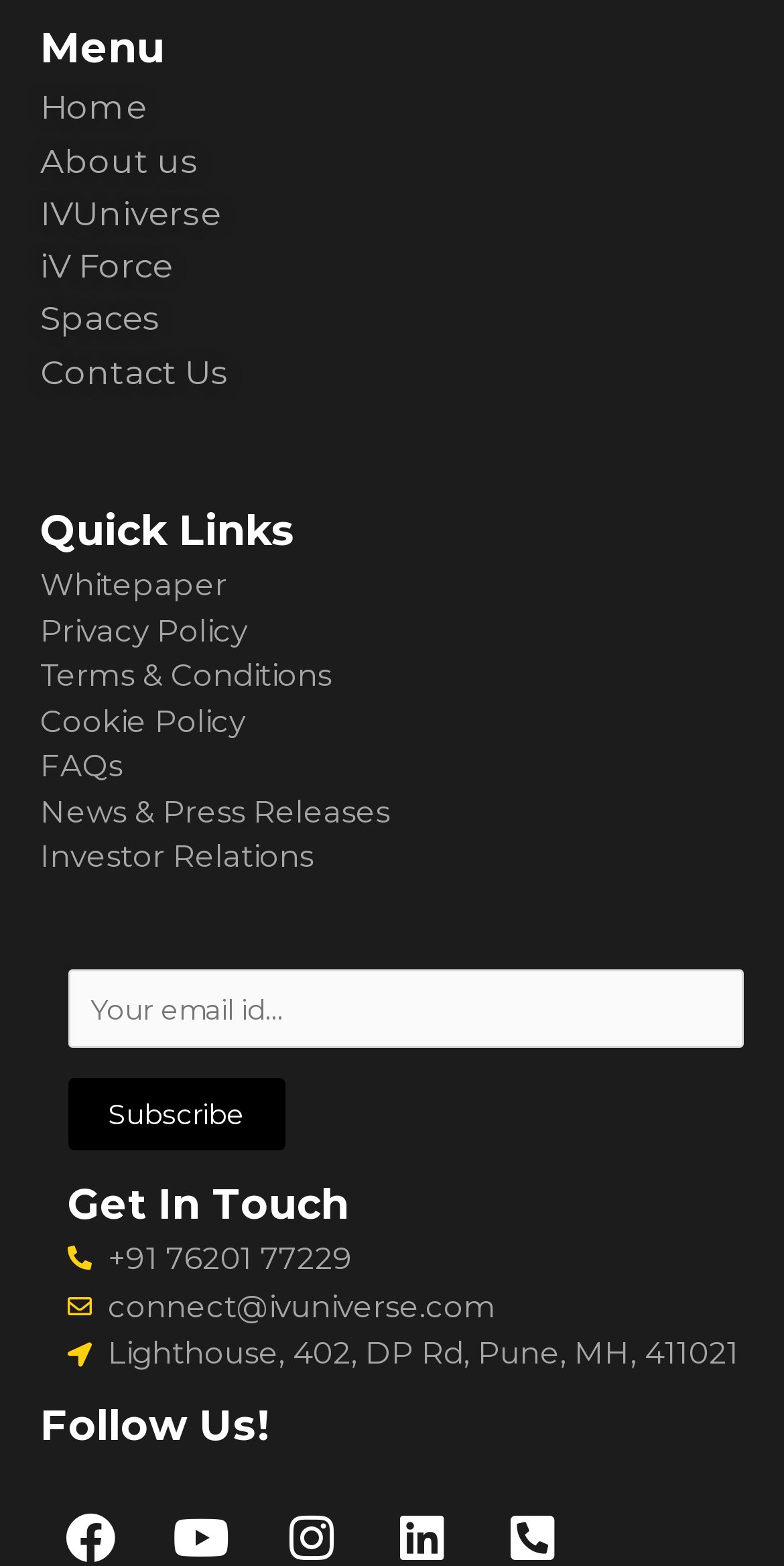Find the bounding box coordinates of the clickable area required to complete the following action: "Contact through phone number".

[0.086, 0.79, 0.949, 0.819]